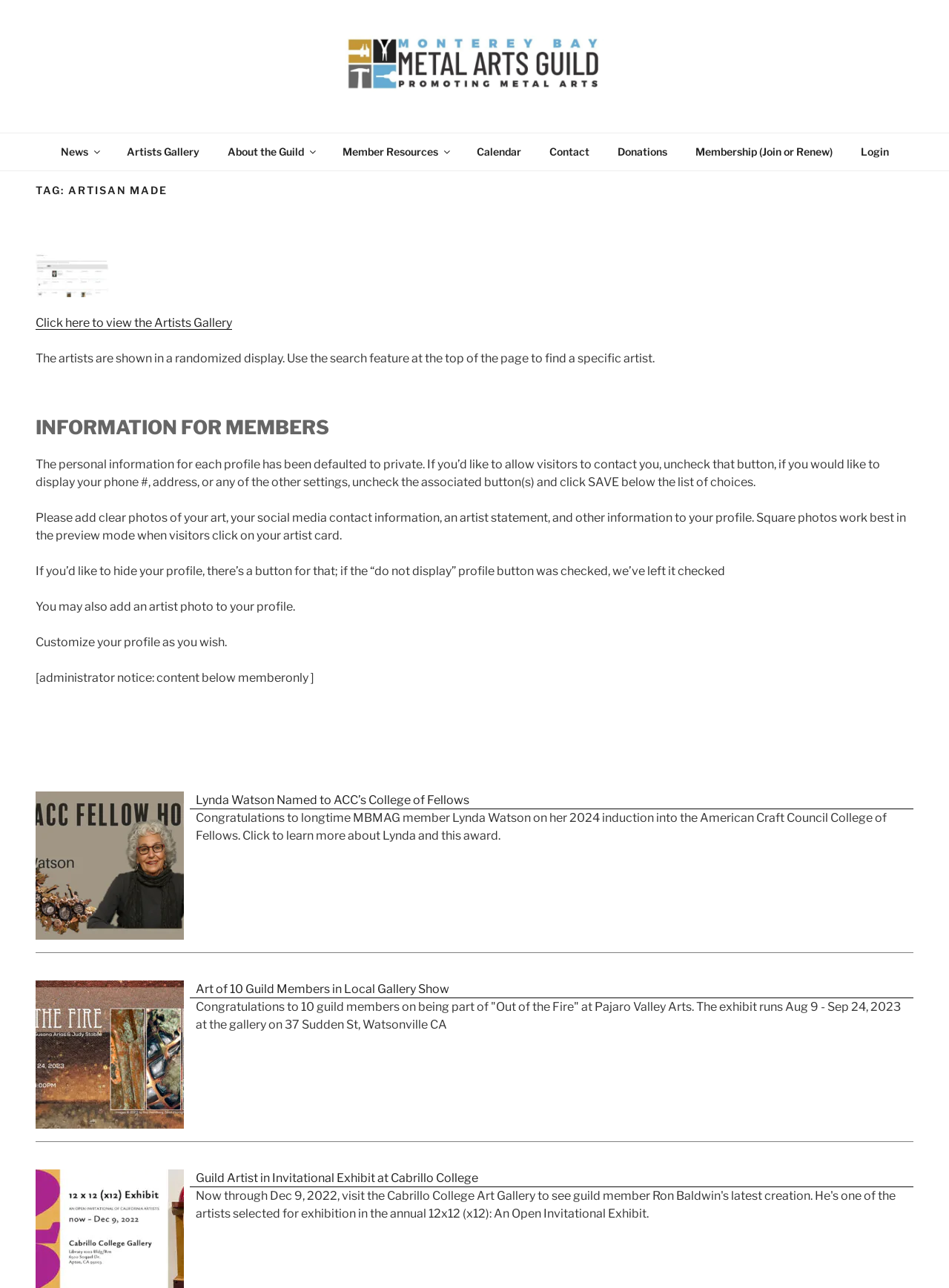Where is the 'Out of the Fire' exhibit located?
Using the information presented in the image, please offer a detailed response to the question.

The text mentions that the exhibit 'Out of the Fire' is located at Pajaro Valley Arts in Watsonville, California, and provides the address of the gallery.